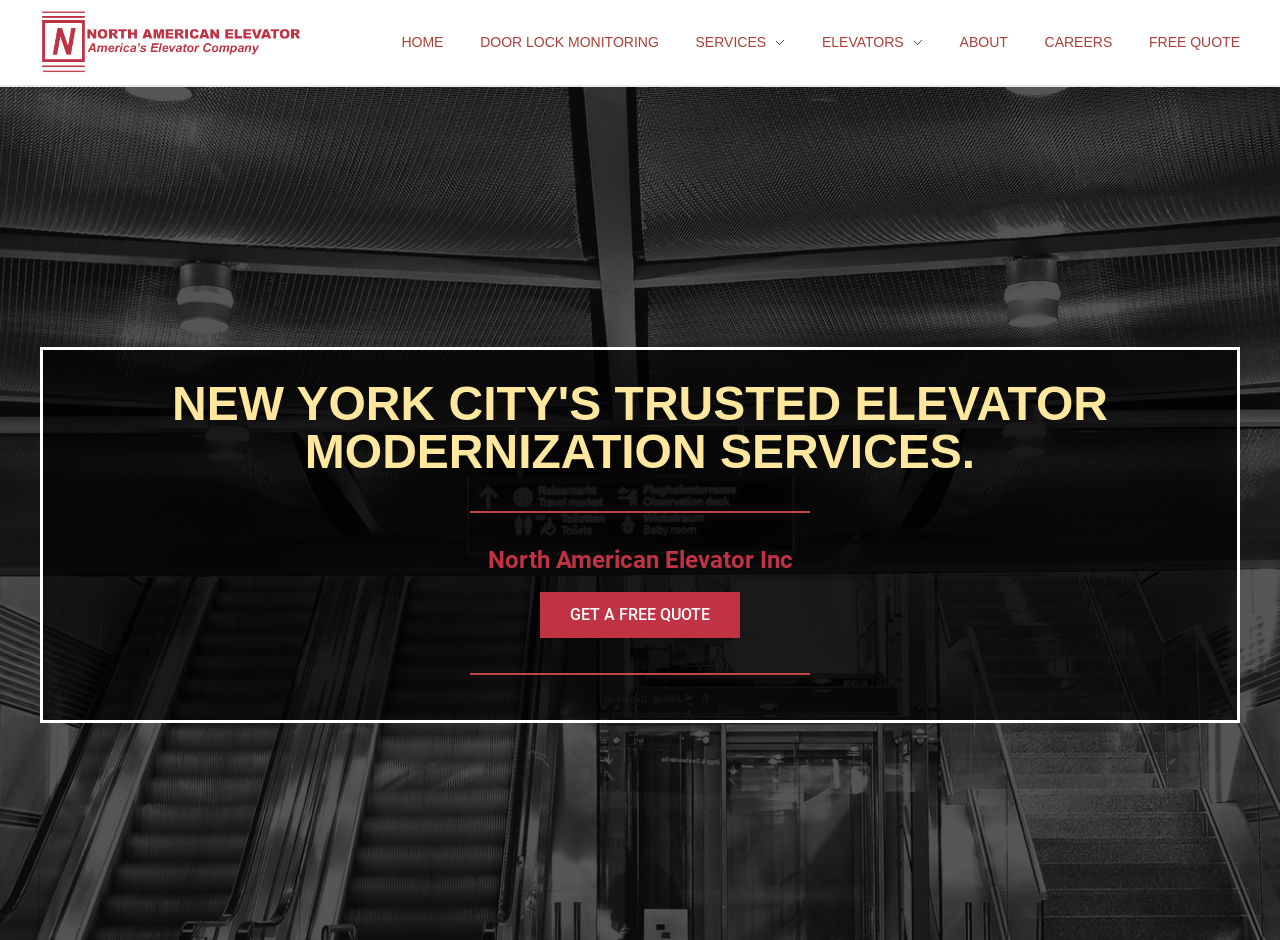Please identify the coordinates of the bounding box for the clickable region that will accomplish this instruction: "click the button to get a free quote".

[0.422, 0.63, 0.578, 0.679]